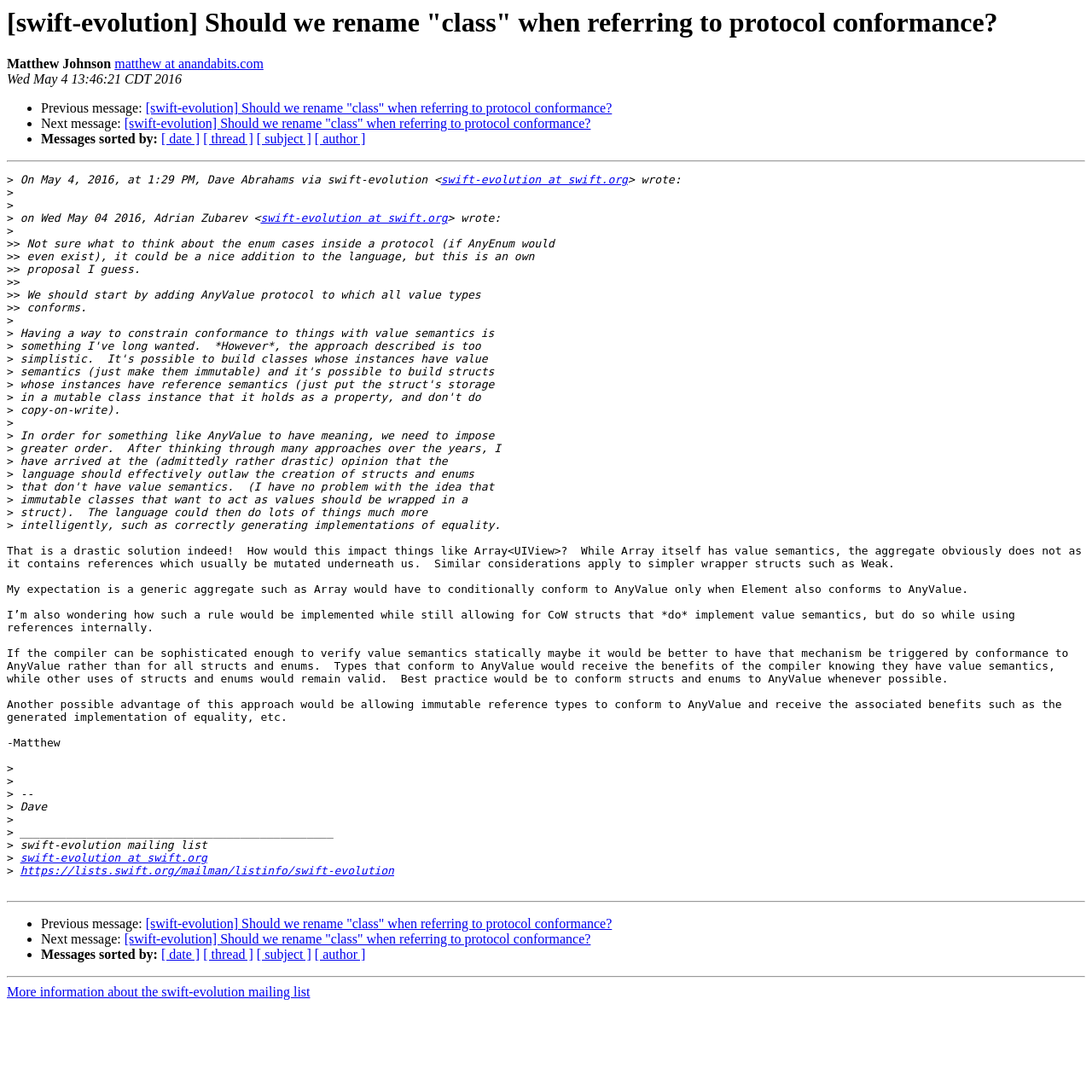Use a single word or phrase to answer the following:
How many separators are there on the webpage?

3